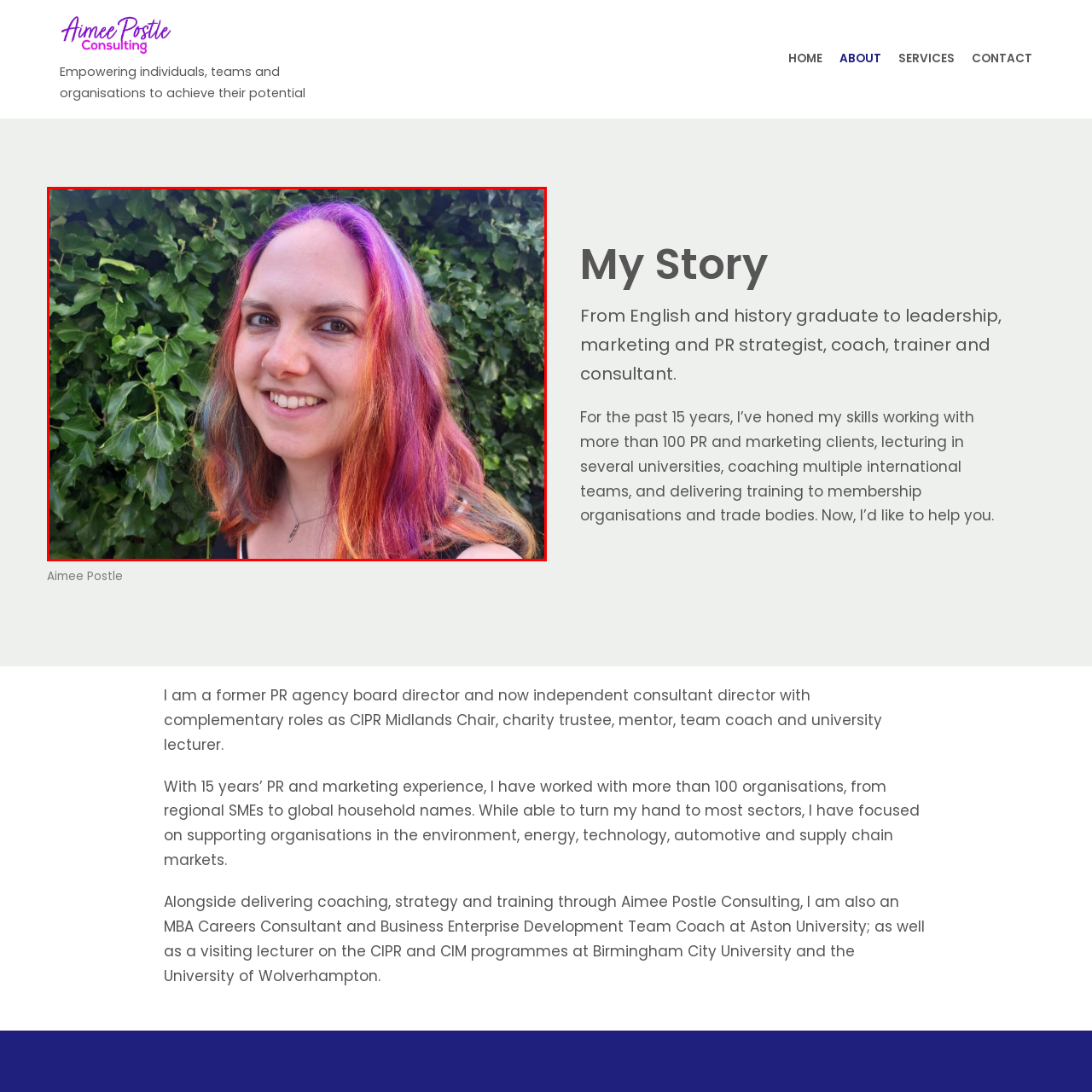What is the mood of the image?
Analyze the image segment within the red bounding box and respond to the question using a single word or brief phrase.

positive and confident